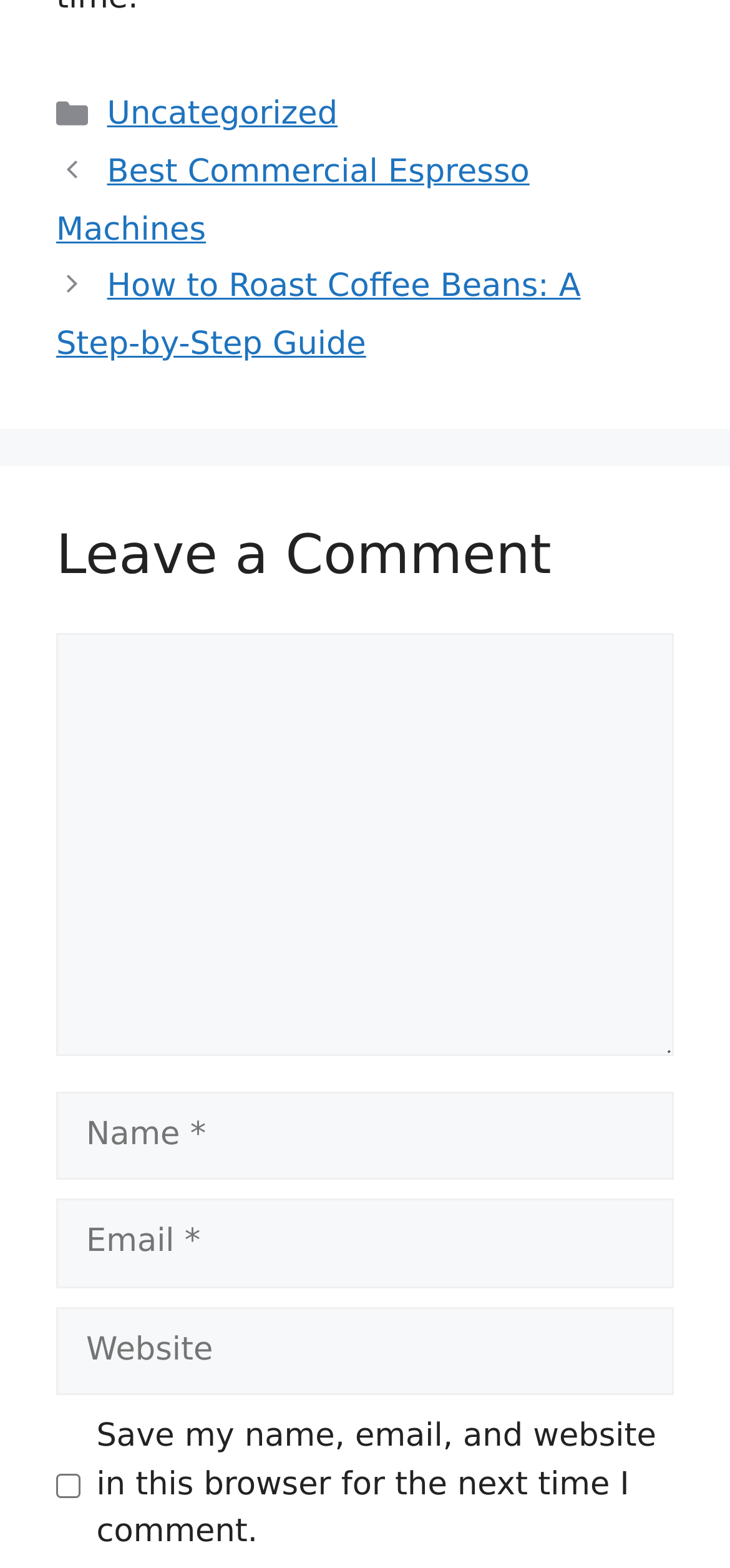Find and provide the bounding box coordinates for the UI element described with: "parent_node: Comment name="comment"".

[0.077, 0.404, 0.923, 0.674]